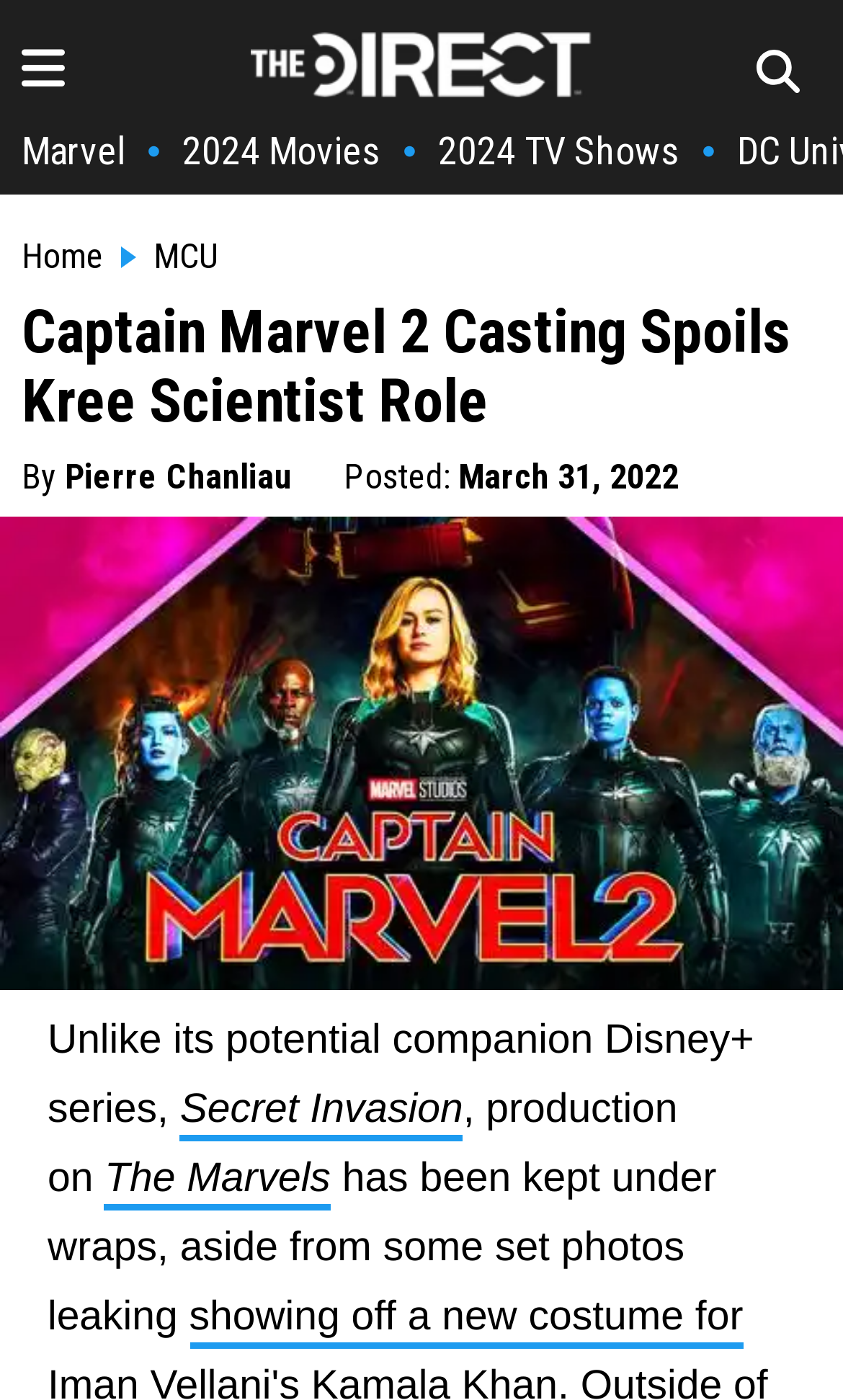Who is the author of the article?
Refer to the screenshot and deliver a thorough answer to the question presented.

I found the author's name by looking at the link element with the text 'Pierre Chanliau' which is preceded by the text 'By', indicating that Pierre Chanliau is the author of the article.